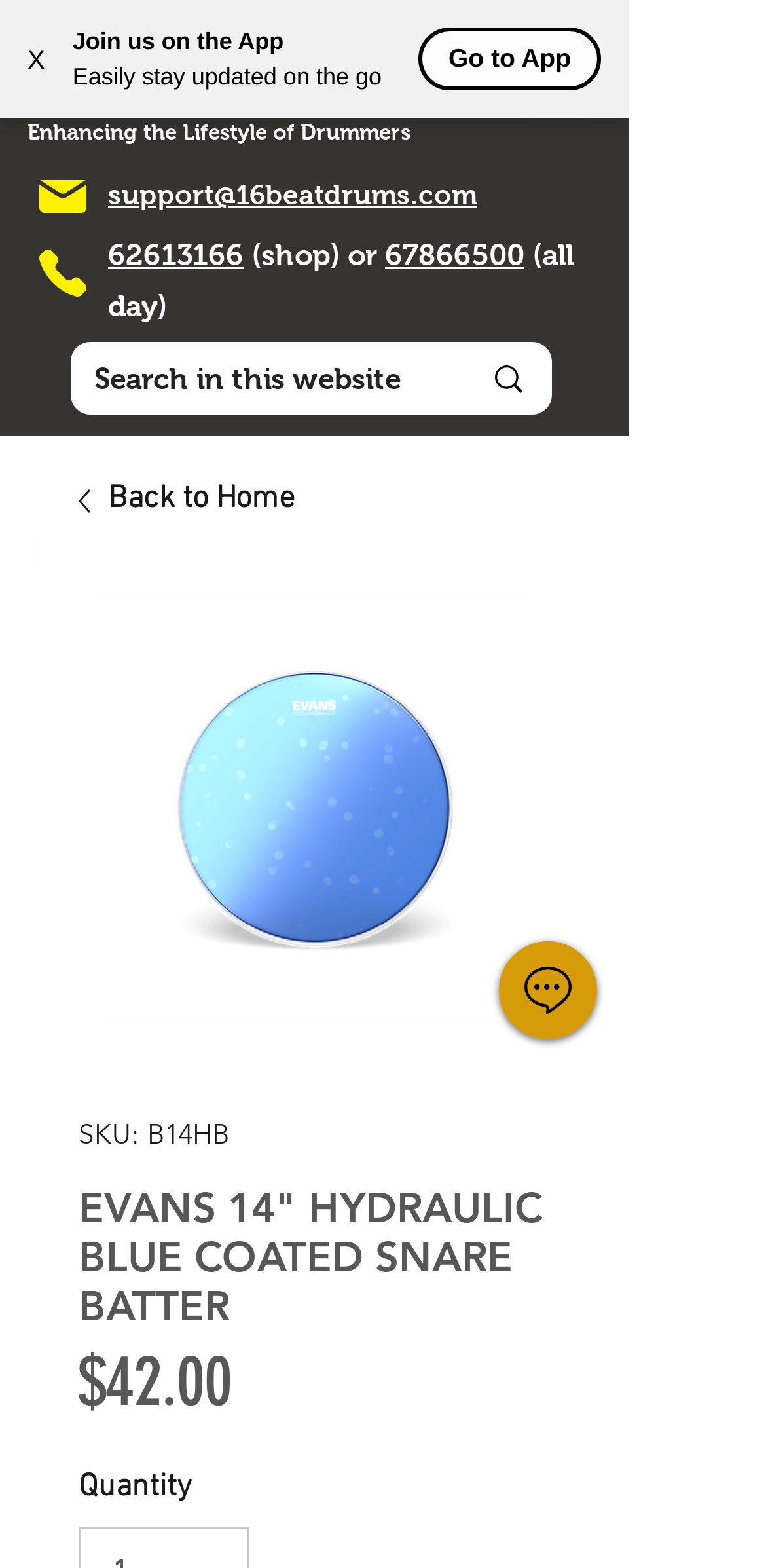Determine the webpage's heading and output its text content.

EVANS 14" HYDRAULIC BLUE COATED SNARE BATTER